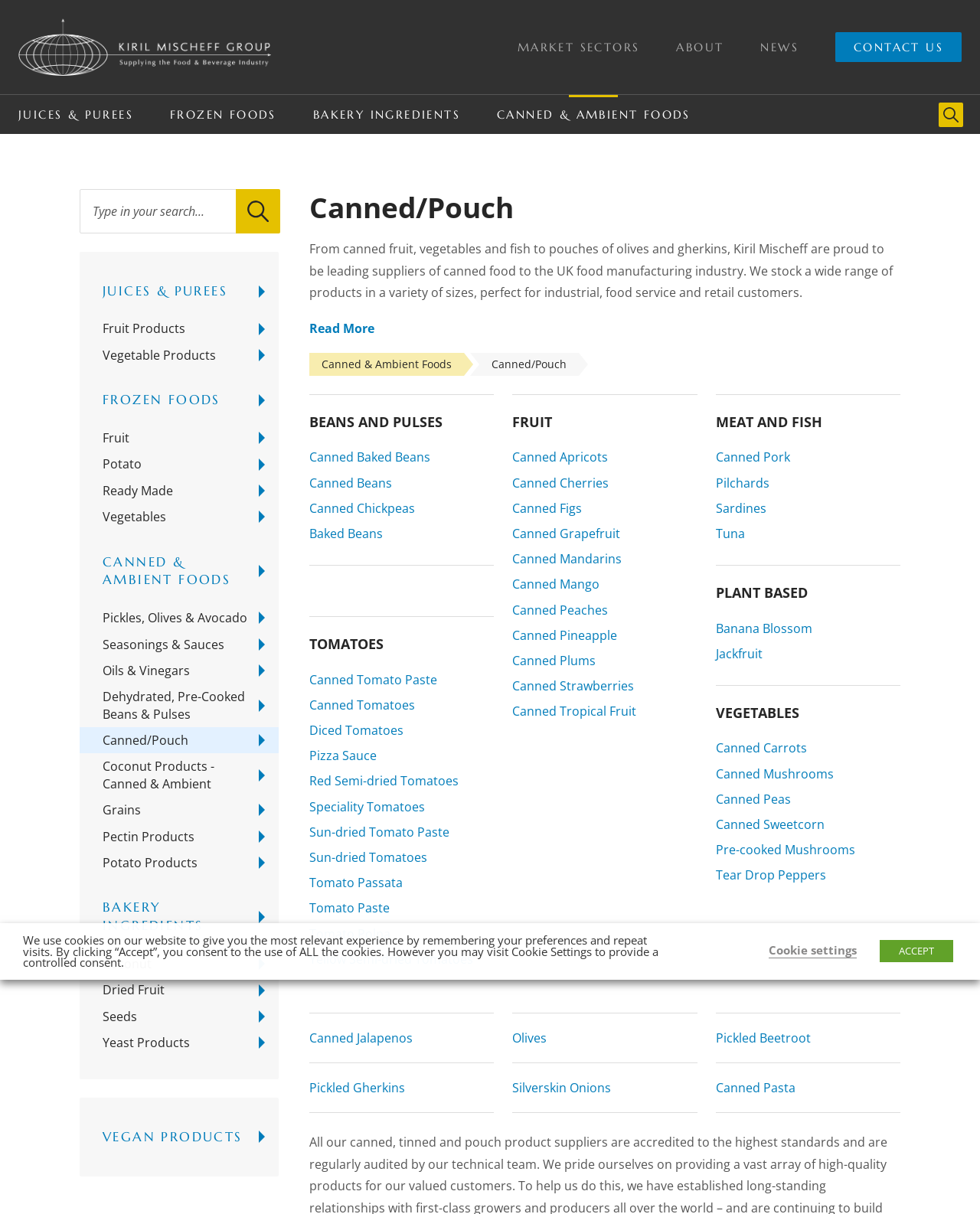Please identify the bounding box coordinates of the area I need to click to accomplish the following instruction: "Read more about canned food".

[0.316, 0.264, 0.382, 0.277]